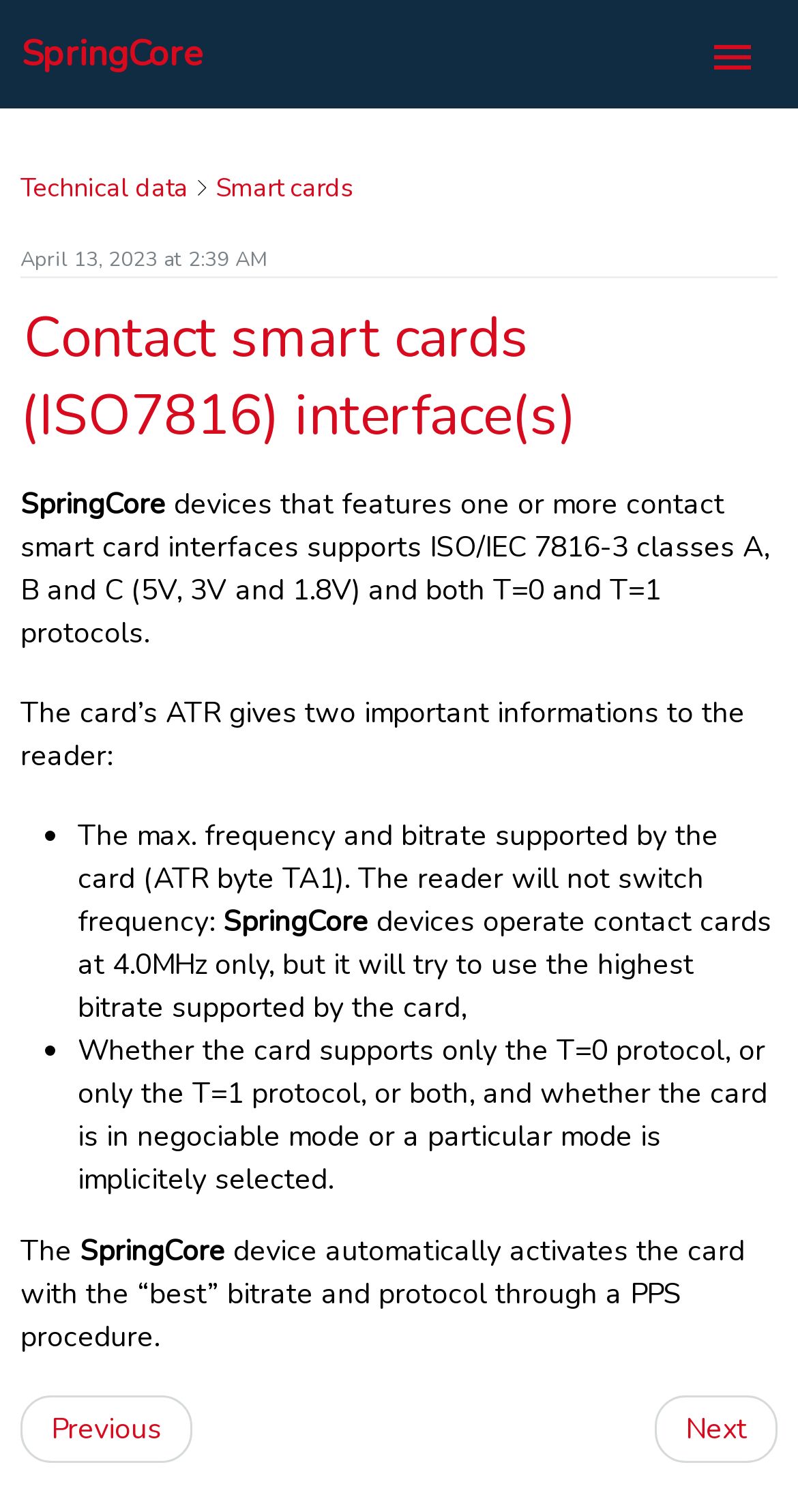Find the bounding box coordinates of the area that needs to be clicked in order to achieve the following instruction: "Go to the SpringCore family page". The coordinates should be specified as four float numbers between 0 and 1, i.e., [left, top, right, bottom].

[0.0, 0.16, 1.0, 0.197]